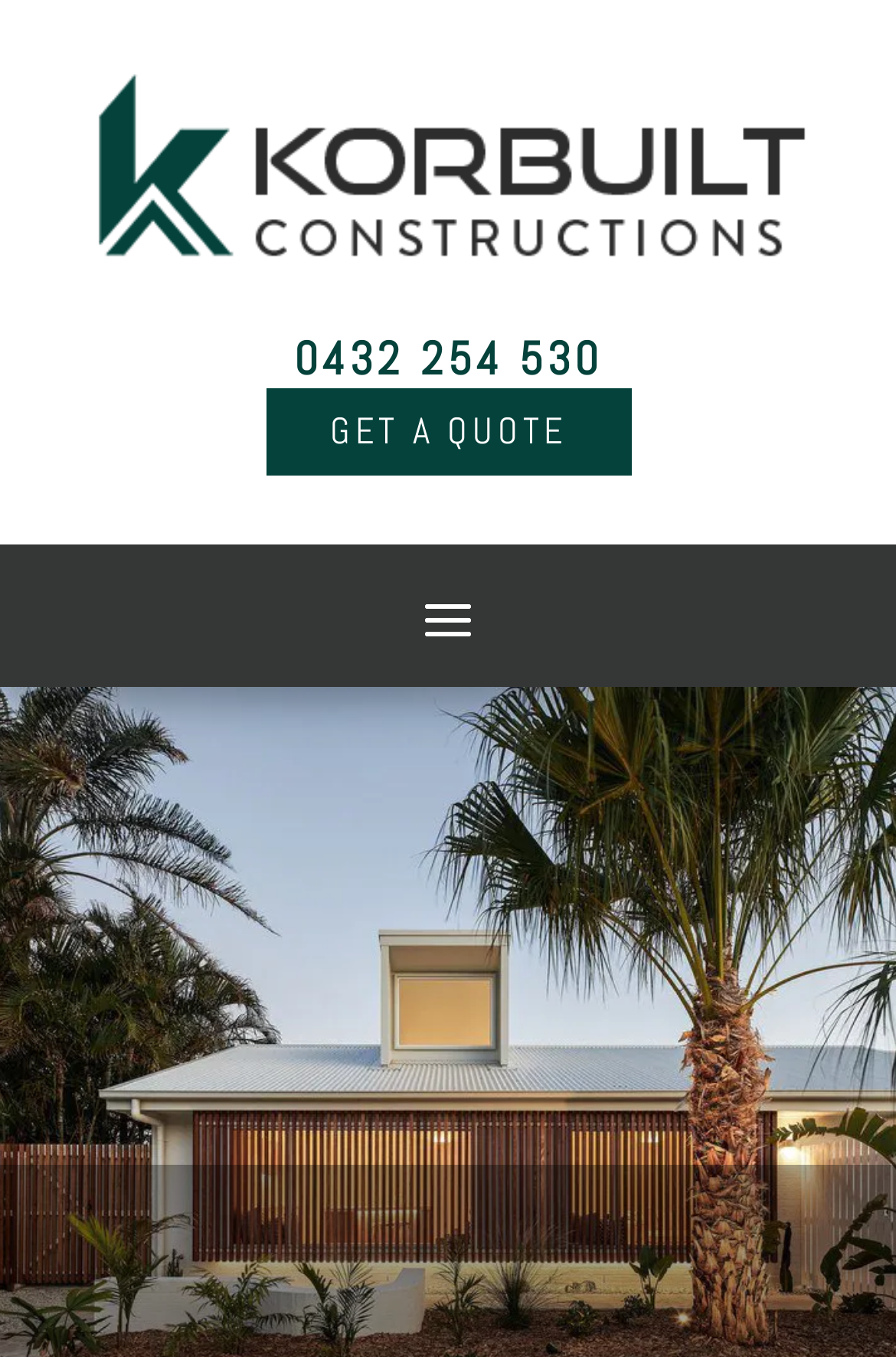Locate the bounding box coordinates of the UI element described by: "Automatic Concrete B...". Provide the coordinates as four float numbers between 0 and 1, formatted as [left, top, right, bottom].

None